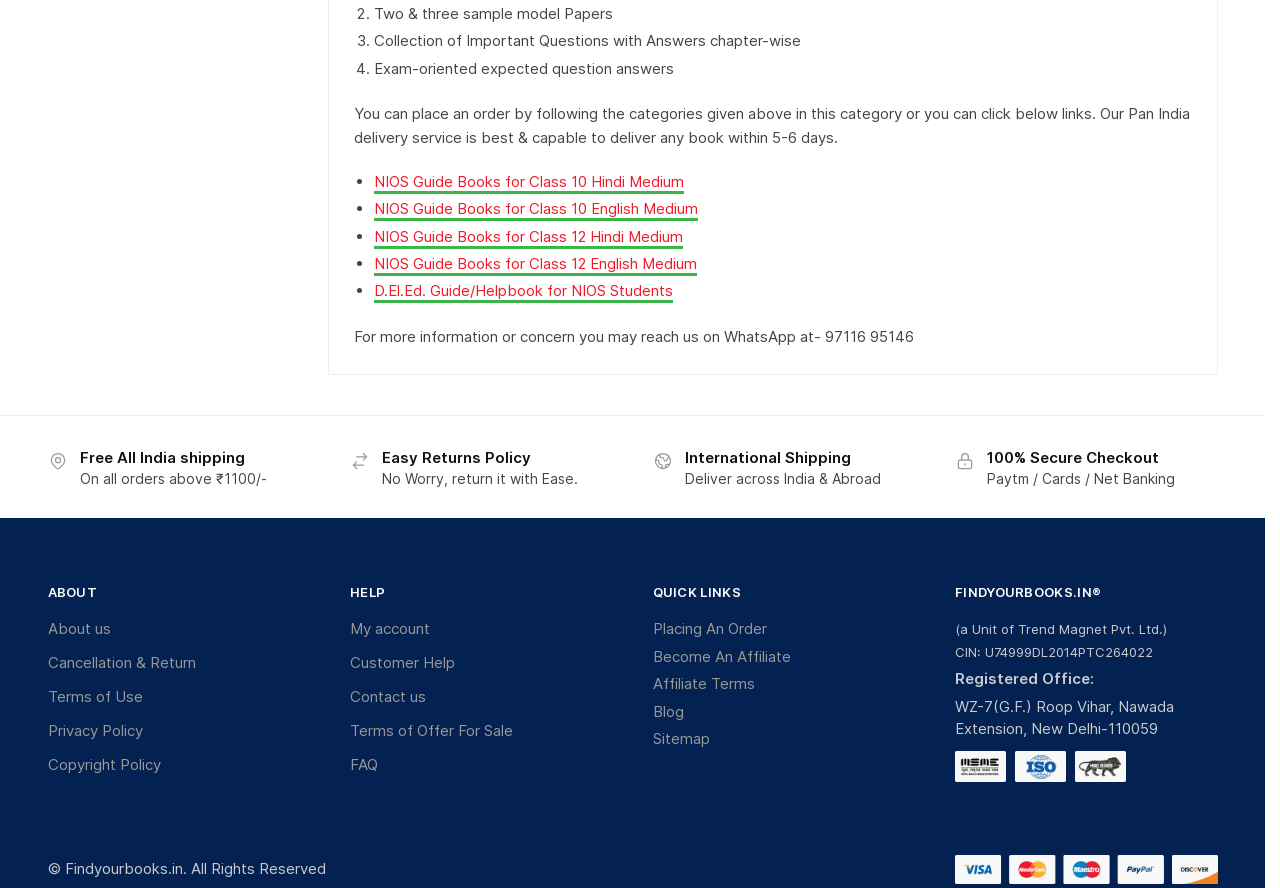Specify the bounding box coordinates for the region that must be clicked to perform the given instruction: "Click on 'About us'".

[0.037, 0.683, 0.086, 0.709]